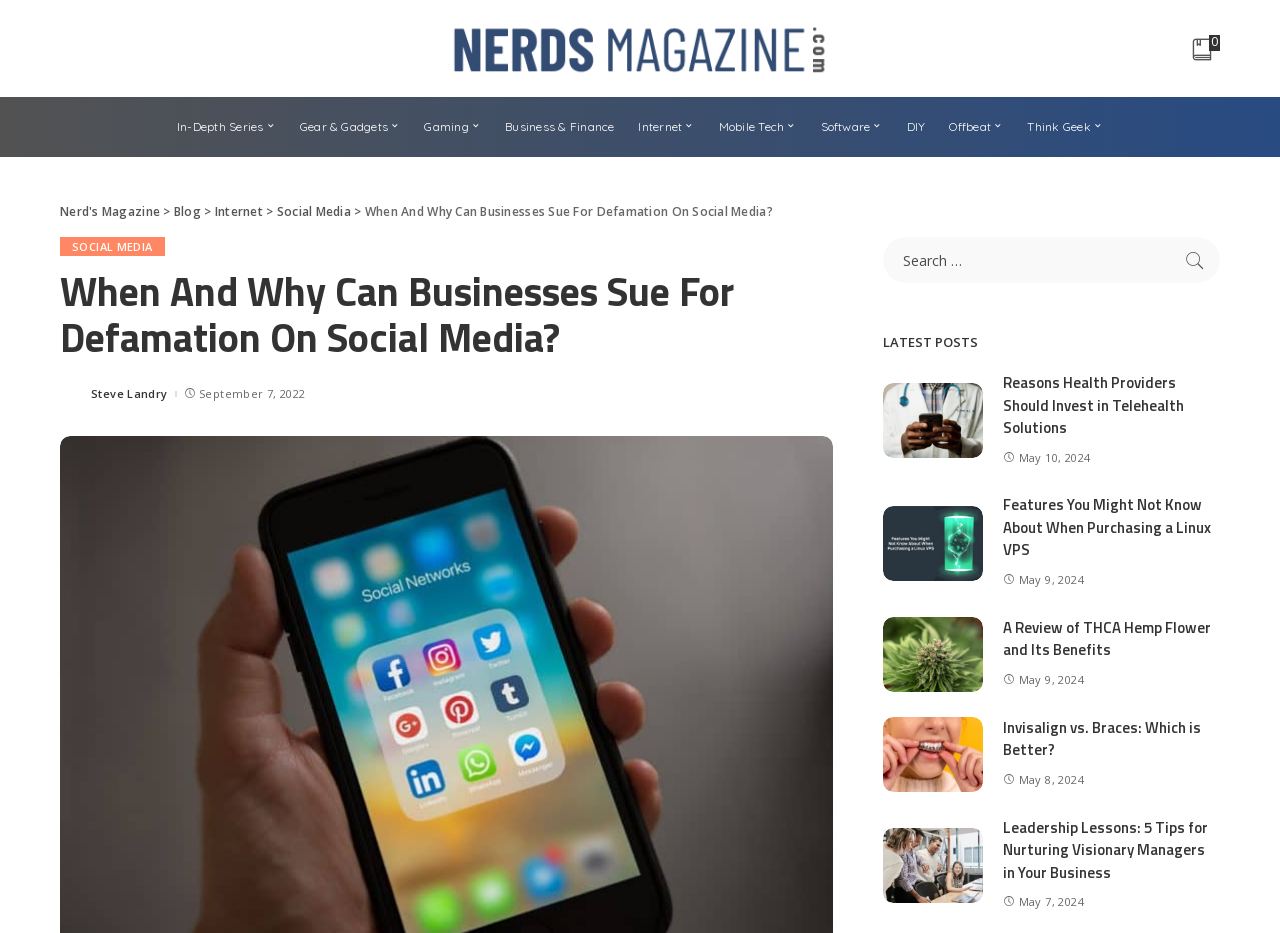What is the topic of the main article?
Provide a fully detailed and comprehensive answer to the question.

I found the answer by reading the heading of the main article, which is 'When And Why Can Businesses Sue For Defamation On Social Media?'.